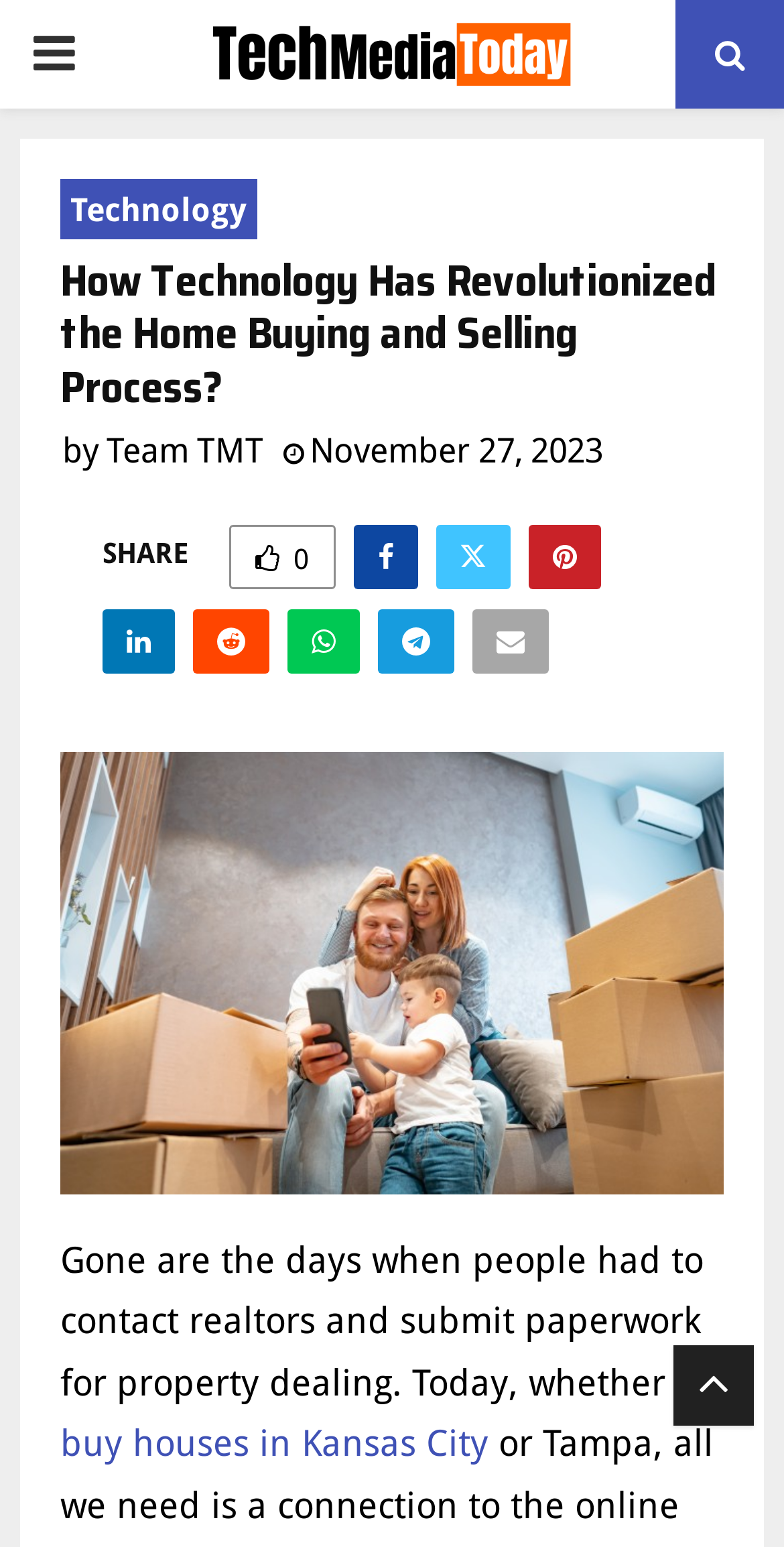Specify the bounding box coordinates of the area to click in order to execute this command: 'Visit the Technology page'. The coordinates should consist of four float numbers ranging from 0 to 1, and should be formatted as [left, top, right, bottom].

[0.077, 0.116, 0.328, 0.155]